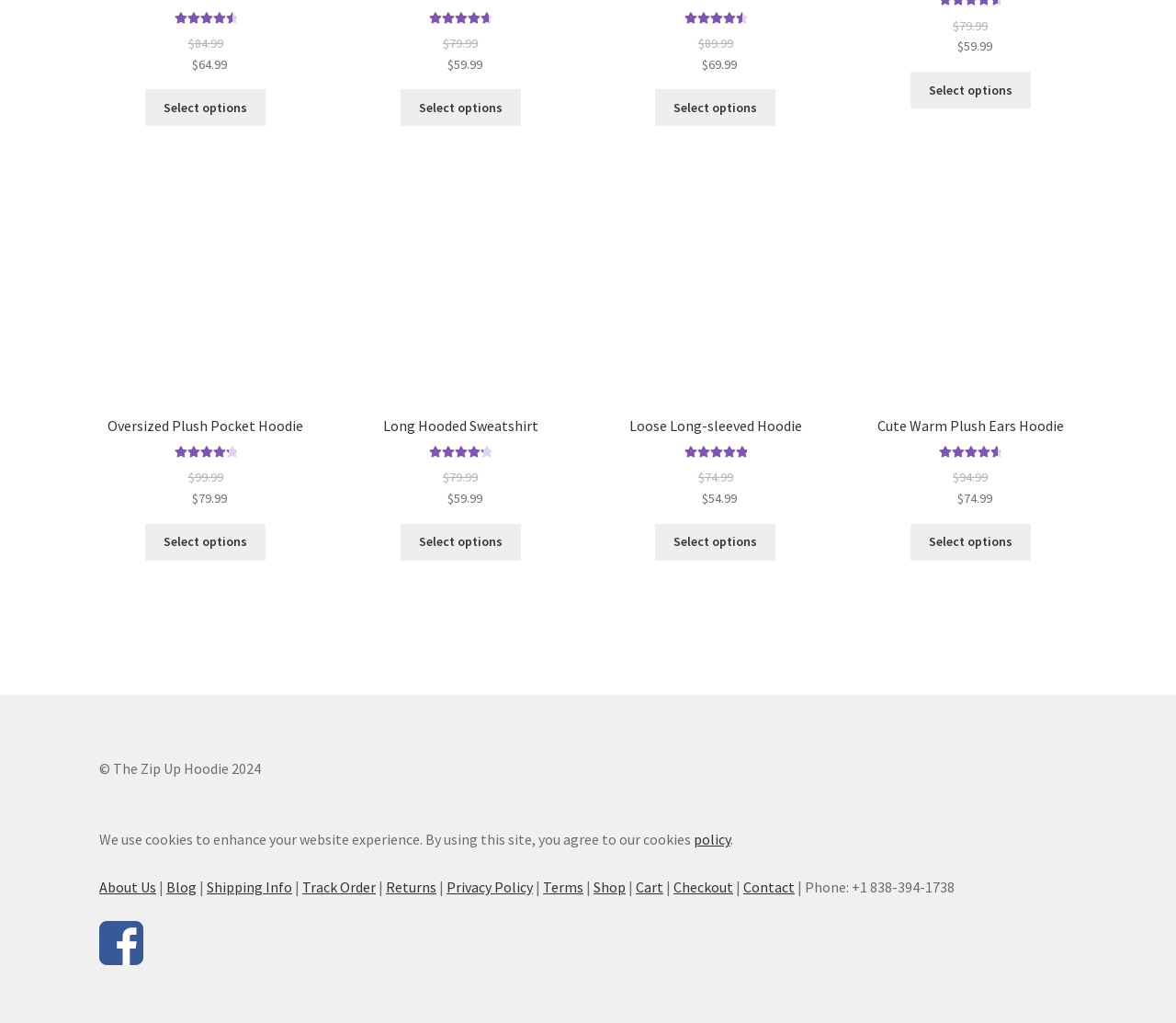What is the original price of 'Long Hooded Sweatshirt'?
Using the screenshot, give a one-word or short phrase answer.

$79.99